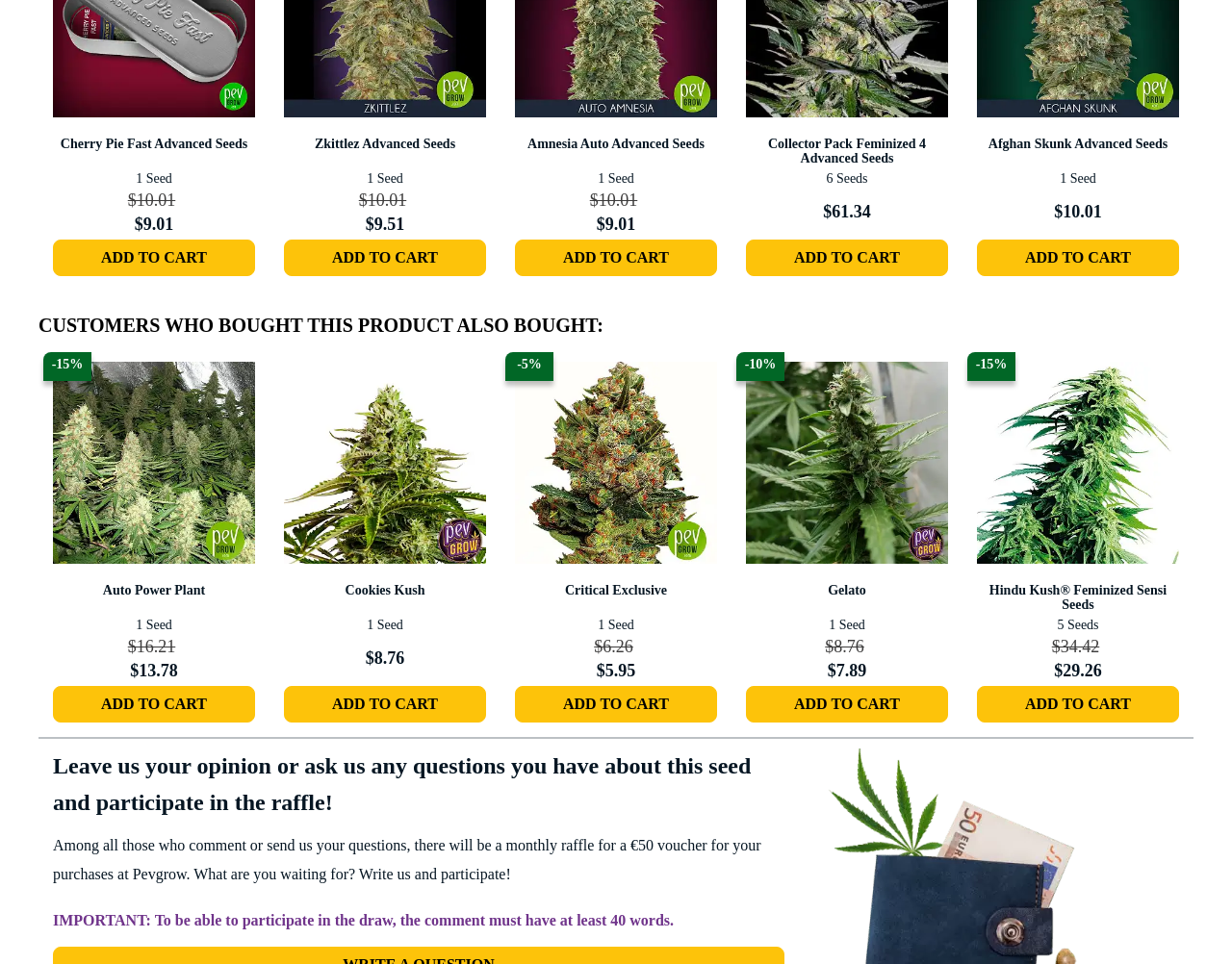Please locate the bounding box coordinates of the element that needs to be clicked to achieve the following instruction: "Add Cherry Pie Fast Advanced Seeds to cart". The coordinates should be four float numbers between 0 and 1, i.e., [left, top, right, bottom].

[0.043, 0.248, 0.207, 0.286]